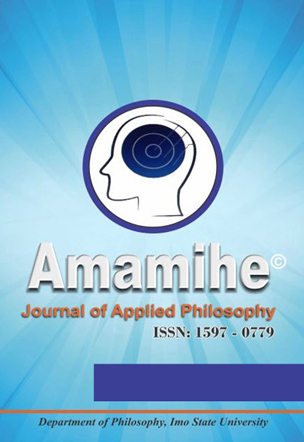What is the shape of the logo at the center of the cover?
Examine the webpage screenshot and provide an in-depth answer to the question.

The shape of the logo at the center of the cover is circular because the caption specifically describes it as a 'circular logo' featuring a stylized profile of a head with concentric circles.